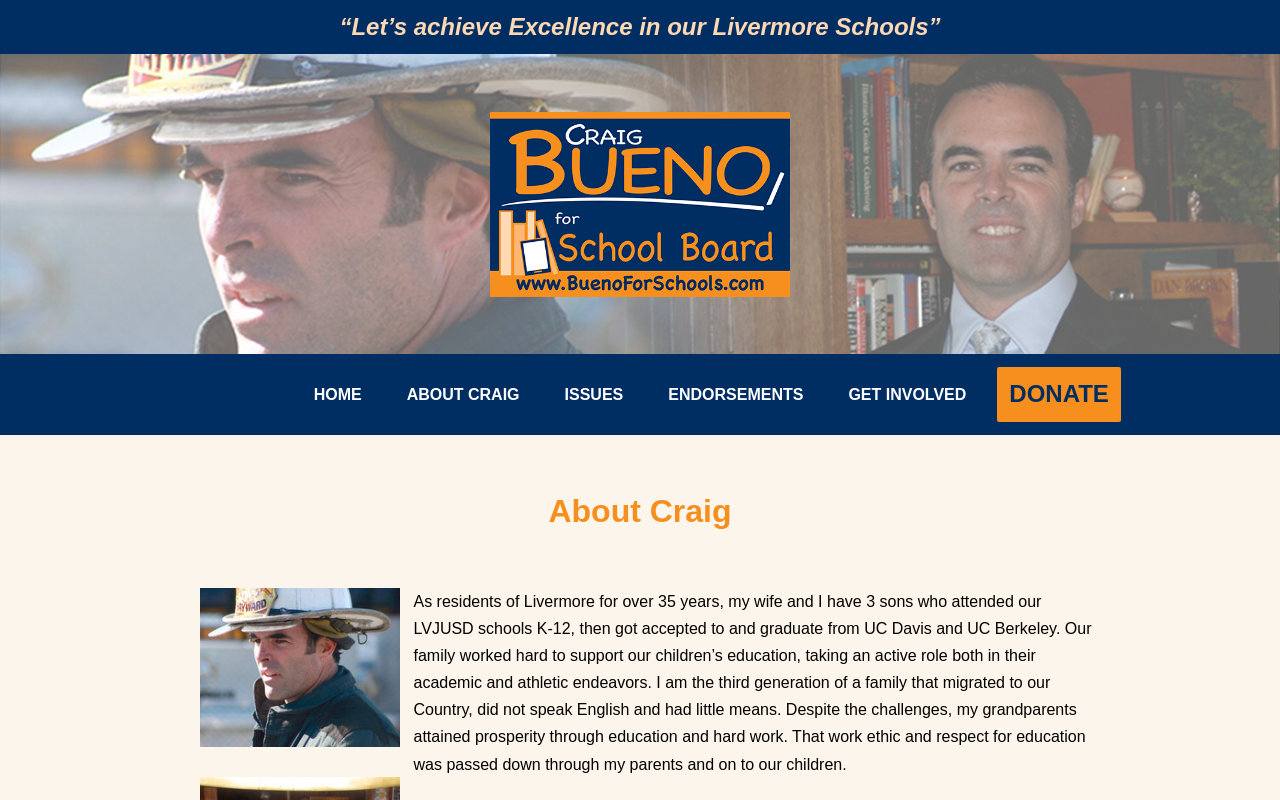Observe the image and answer the following question in detail: What is the name of the school district?

I found the name of the school district by looking at the link element with the text 'Craig Bueno for Livermore Valley Schools' which is located at the top of the webpage with a bounding box coordinate of [0.383, 0.14, 0.617, 0.371].